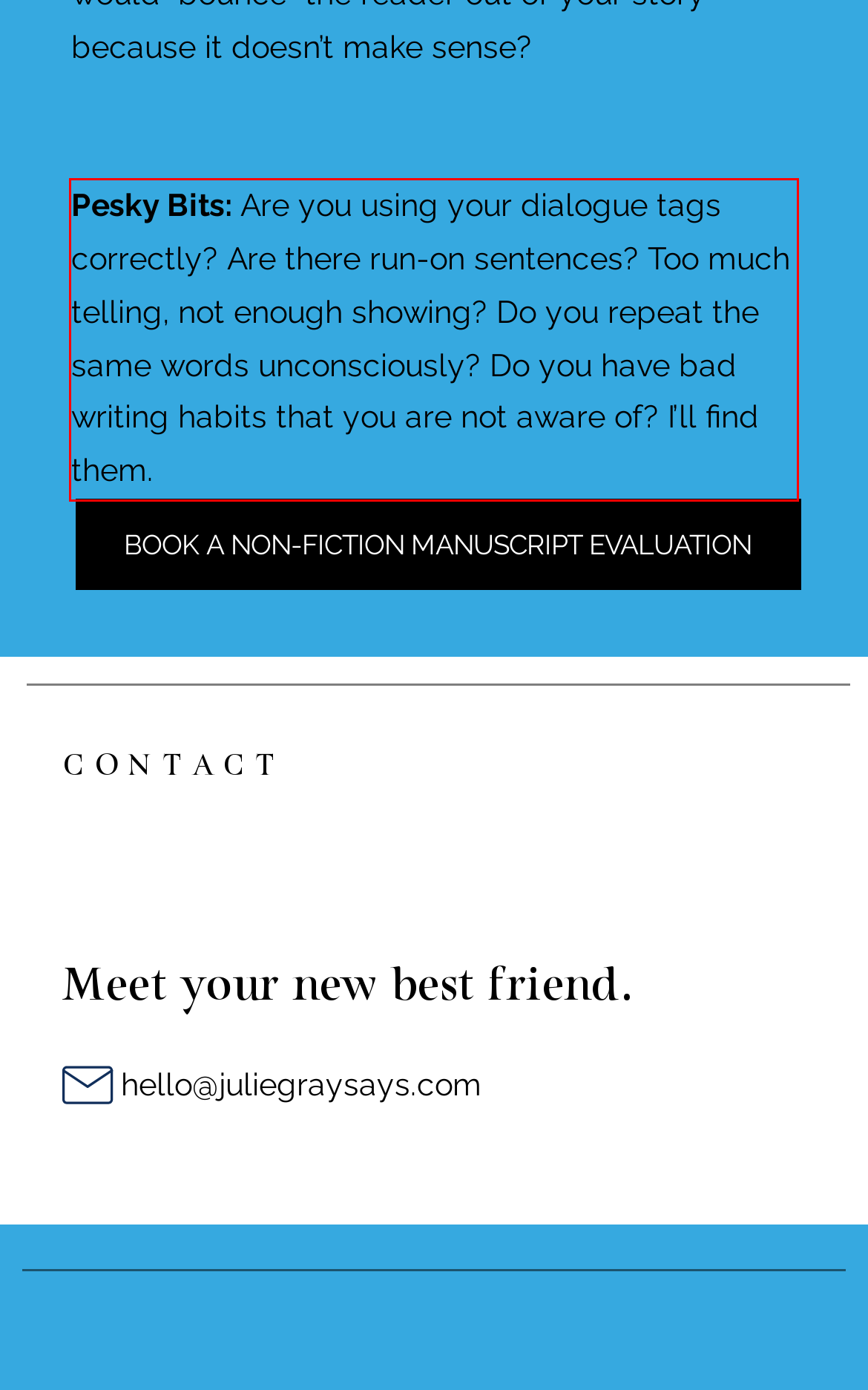Review the webpage screenshot provided, and perform OCR to extract the text from the red bounding box.

Pesky Bits: Are you using your dialogue tags correctly? Are there run-on sentences? Too much telling, not enough showing? Do you repeat the same words unconsciously? Do you have bad writing habits that you are not aware of? I’ll find them.